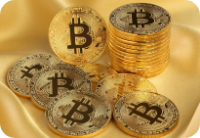Utilize the details in the image to give a detailed response to the question: What is featured on the Bitcoin coins?

According to the caption, the Bitcoin coins 'feature the distinctive Bitcoin logo', which highlights their status as a prominent cryptocurrency.